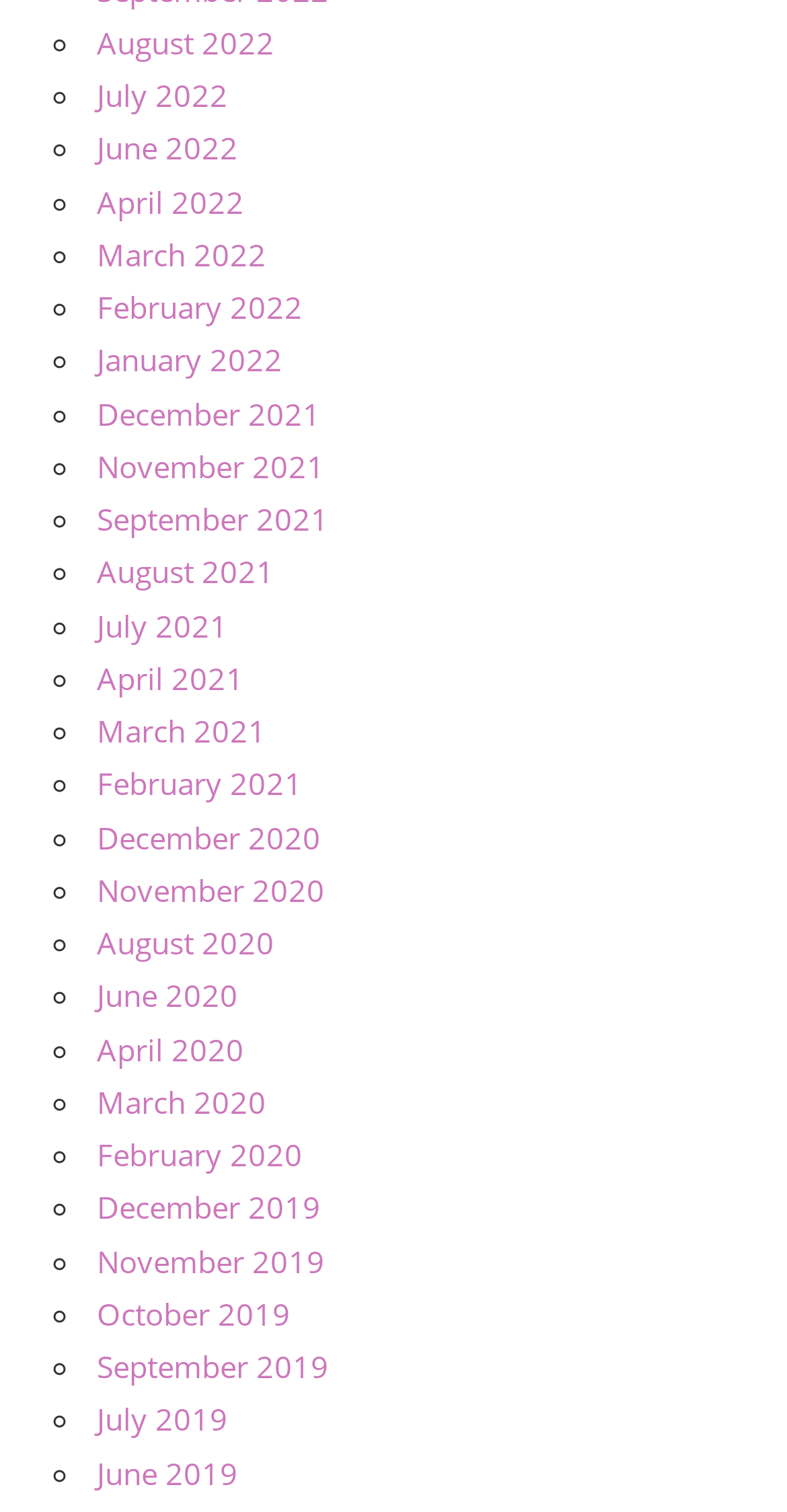Determine the bounding box coordinates of the clickable element to achieve the following action: 'View August 2022'. Provide the coordinates as four float values between 0 and 1, formatted as [left, top, right, bottom].

[0.123, 0.014, 0.349, 0.041]